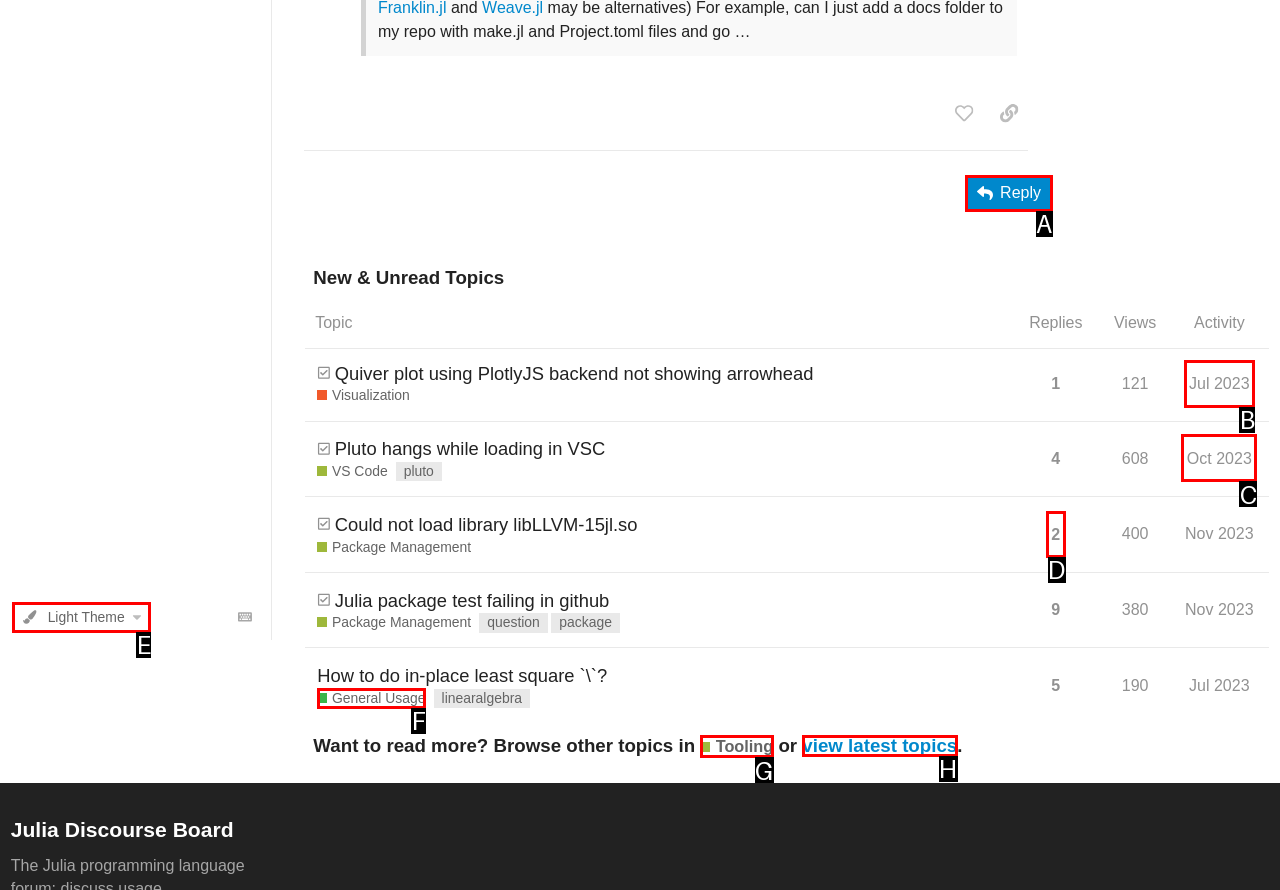Given the description: view latest topics, identify the matching HTML element. Provide the letter of the correct option.

H